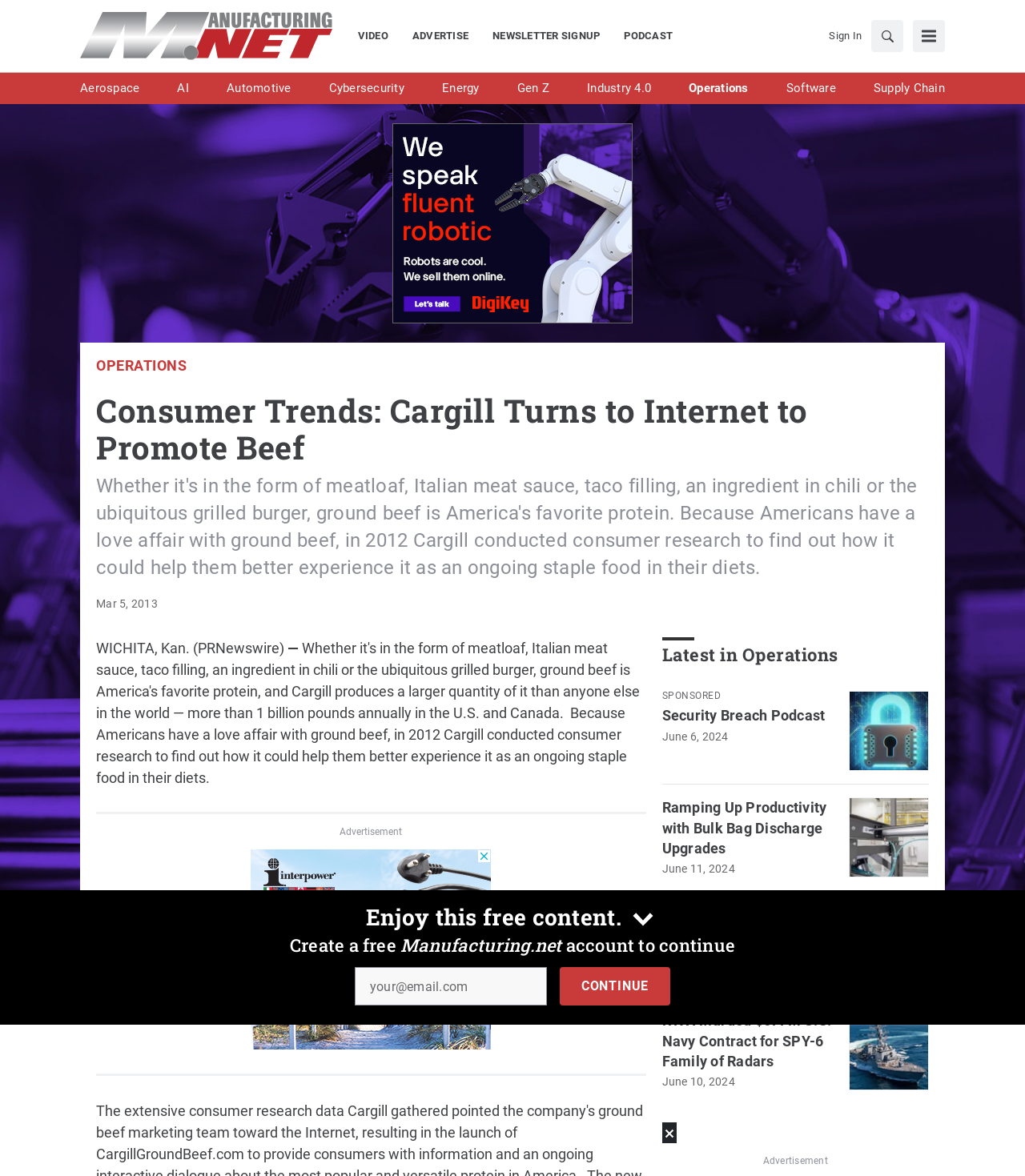Generate the main heading text from the webpage.

Consumer Trends: Cargill Turns to Internet to Promote Beef